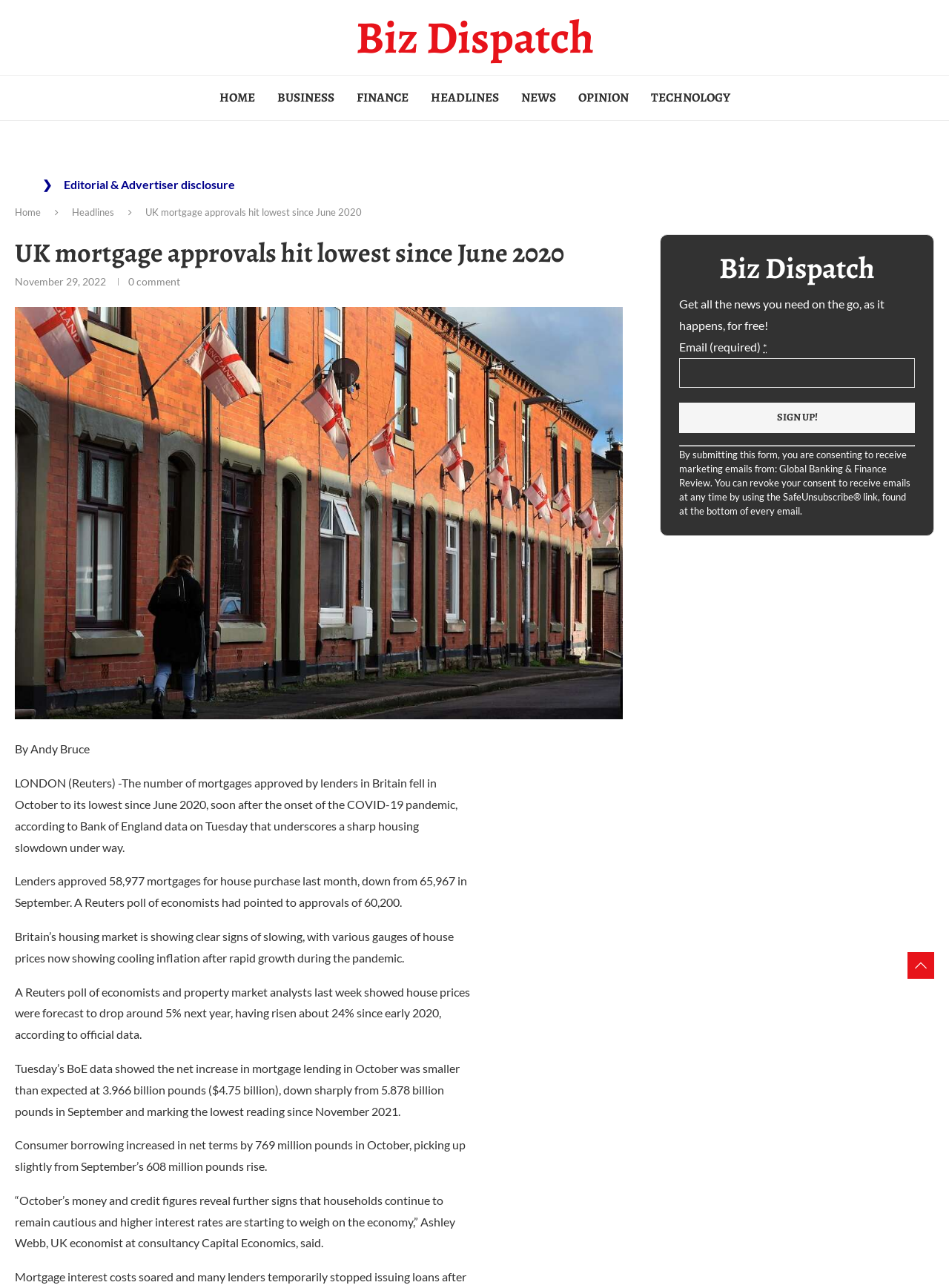Give a one-word or one-phrase response to the question: 
What is the purpose of the form at the bottom of the page?

To sign up for news